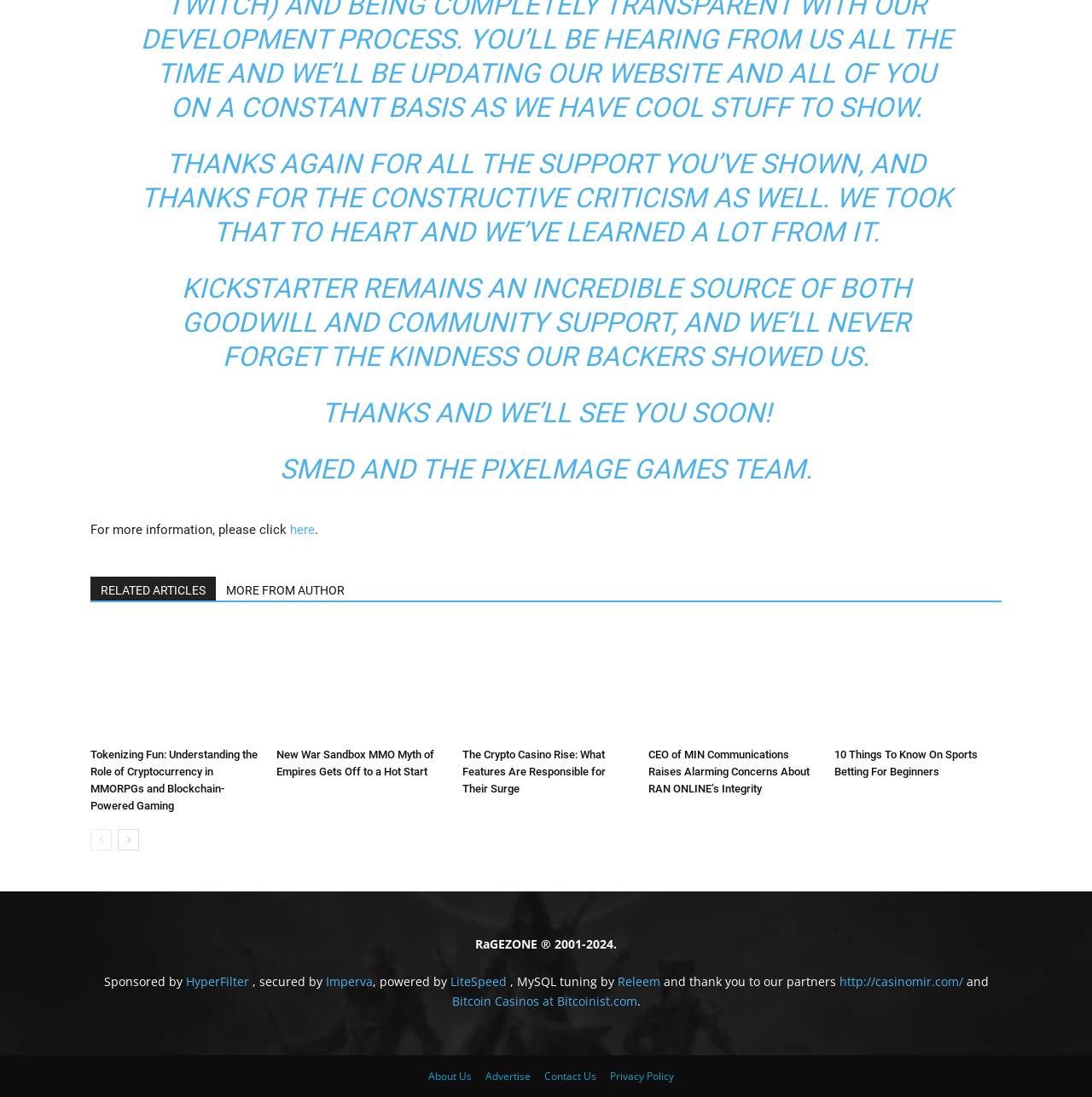Determine the coordinates of the bounding box for the clickable area needed to execute this instruction: "Click on 'here'".

[0.266, 0.476, 0.288, 0.49]